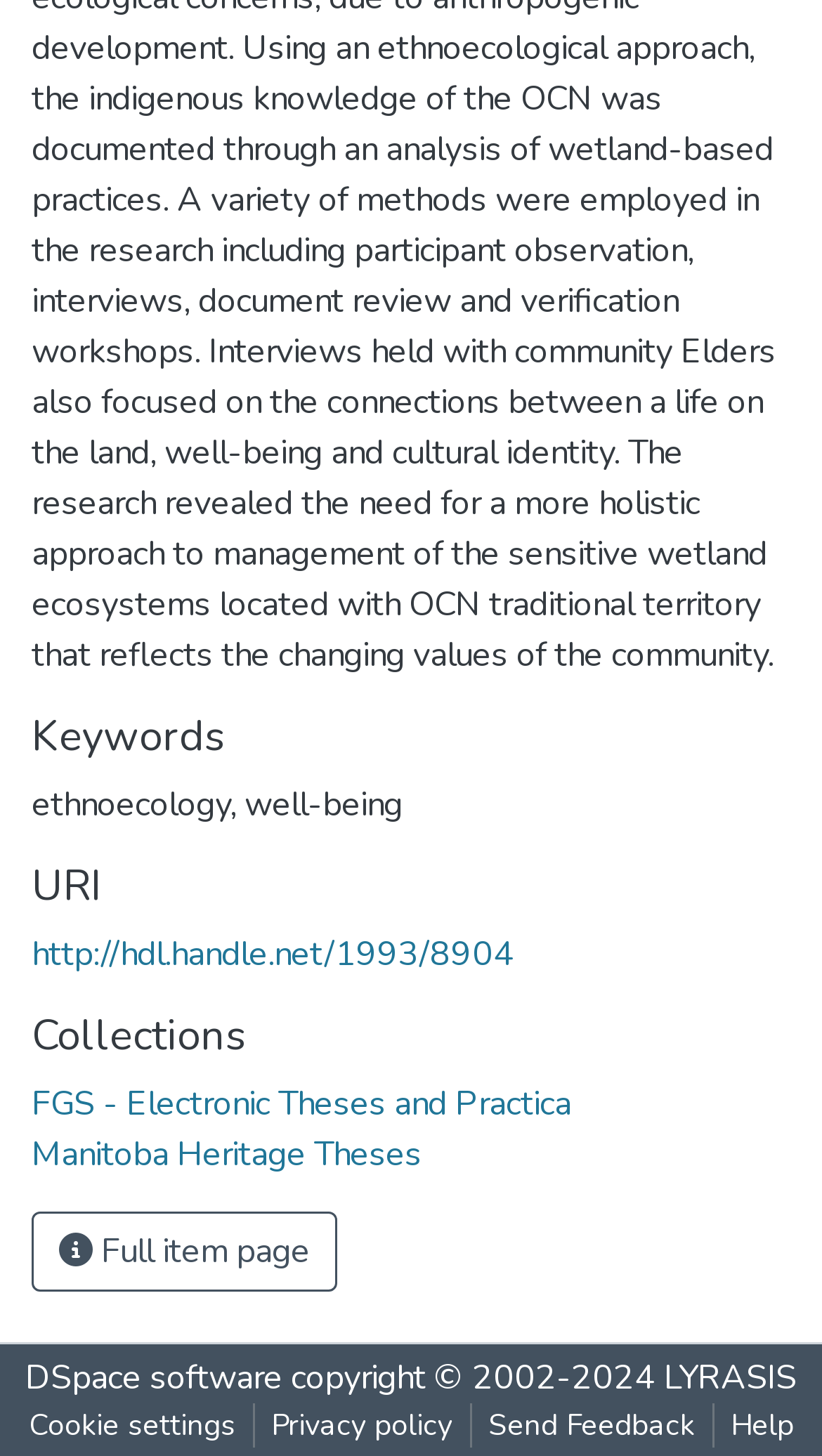Answer the following query with a single word or phrase:
What is the copyright information?

copyright © 2002-2024